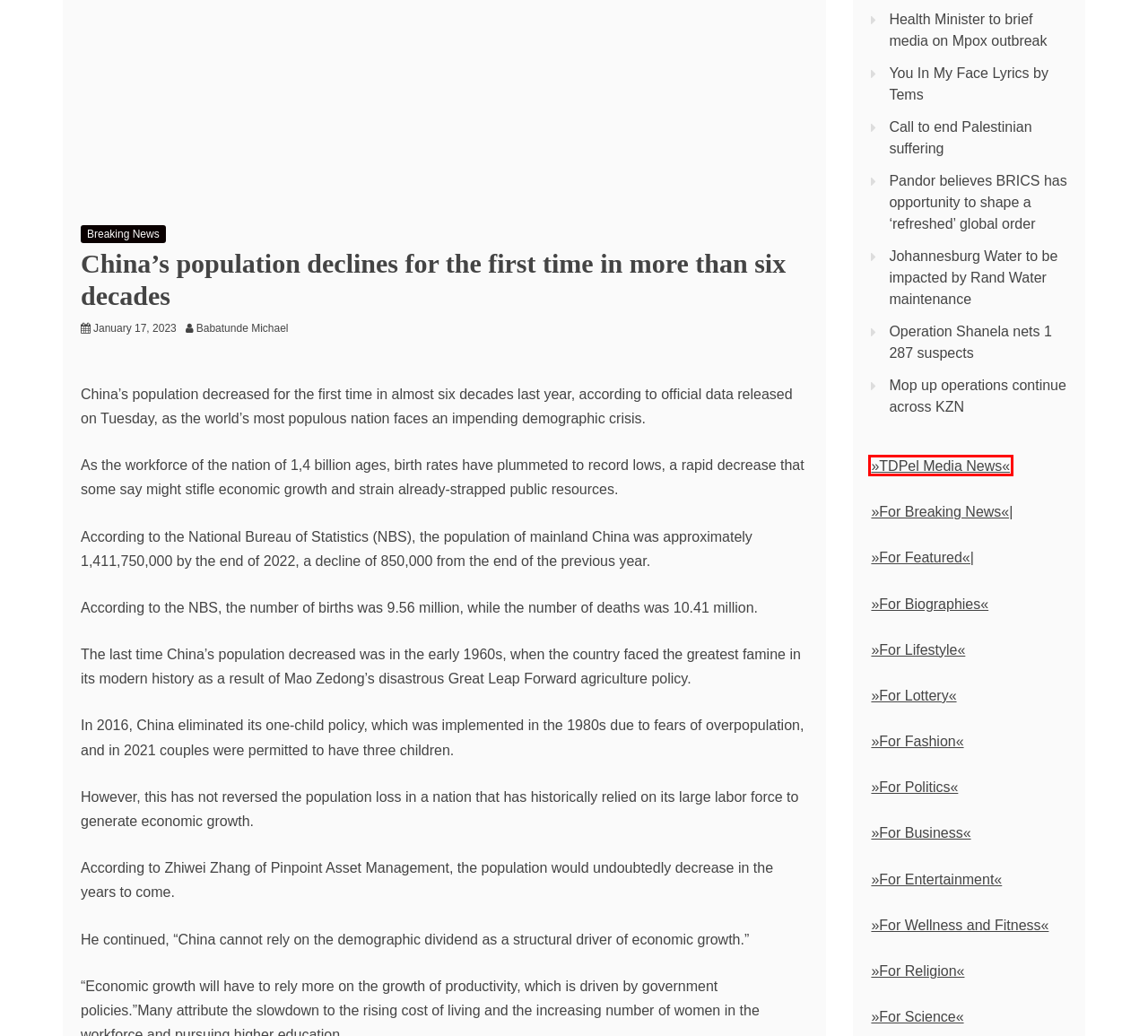Examine the screenshot of a webpage with a red rectangle bounding box. Select the most accurate webpage description that matches the new webpage after clicking the element within the bounding box. Here are the candidates:
A. Mop up operations continue across KZN
B. You In My Face Lyrics by Tems
C. Breaking News On TDPel Media
D. Fashion – TDPel Media
E. Science News – TDPel Media
F. Wellness And Fitness – TDPel Media
G. People – TDPel Media
H. Pandor believes BRICS has opportunity to shape a 'refreshed' global order

C